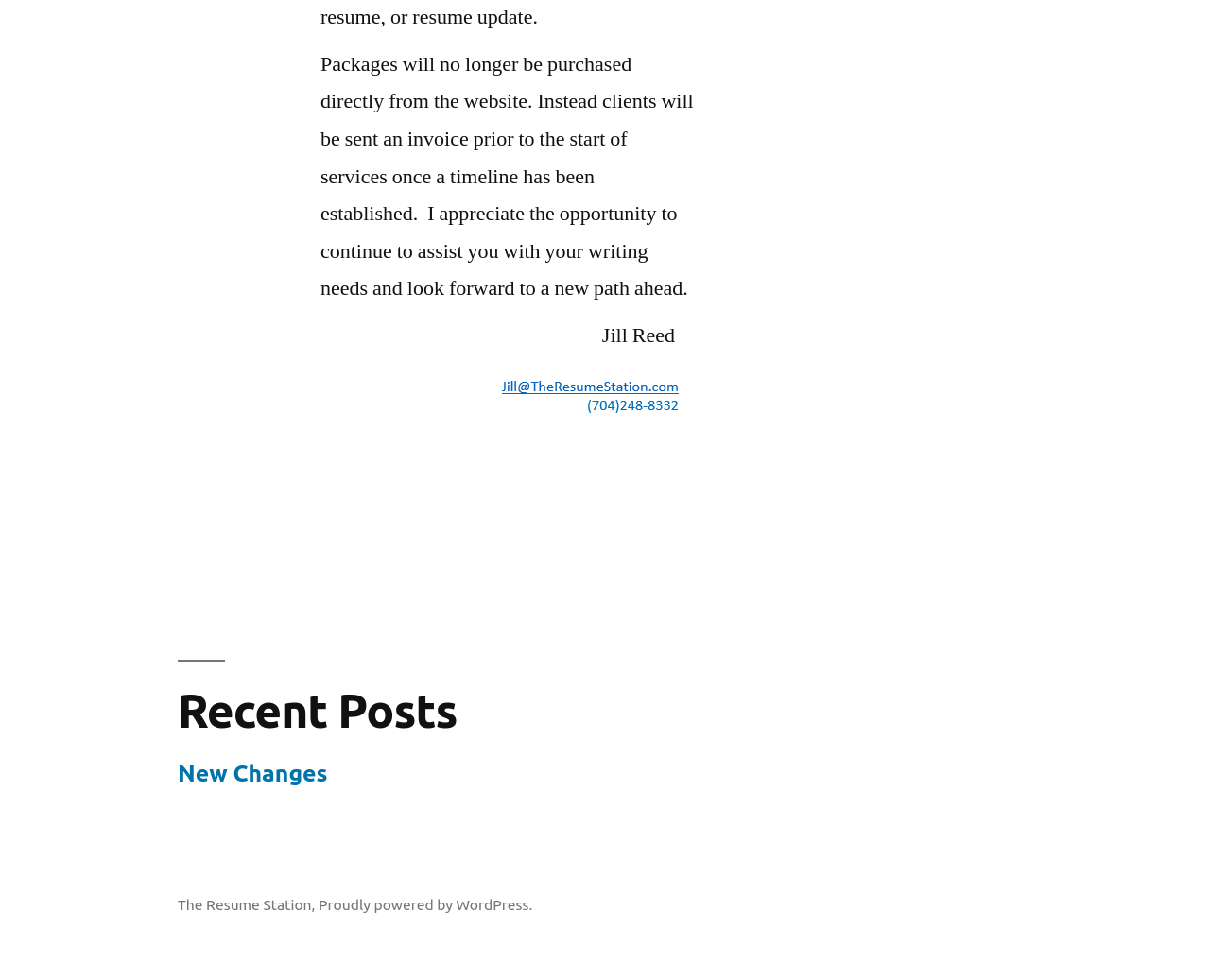Using the format (top-left x, top-left y, bottom-right x, bottom-right y), and given the element description, identify the bounding box coordinates within the screenshot: Donate

None